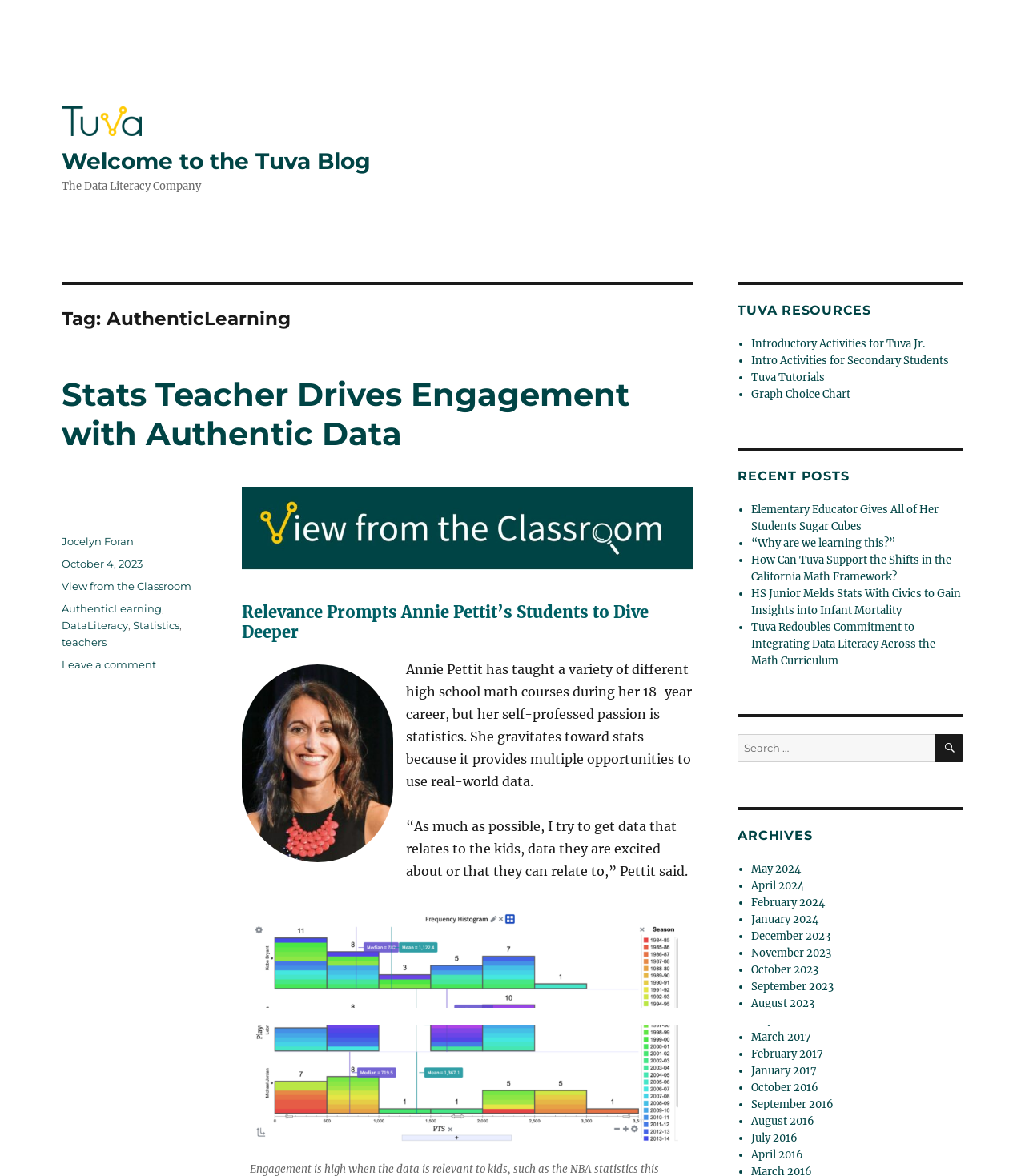What is the topic of the blog post?
Give a detailed explanation using the information visible in the image.

The topic of the blog post is mentioned as a heading on the webpage, and it appears to be related to a teacher using authentic data to engage students in statistics.